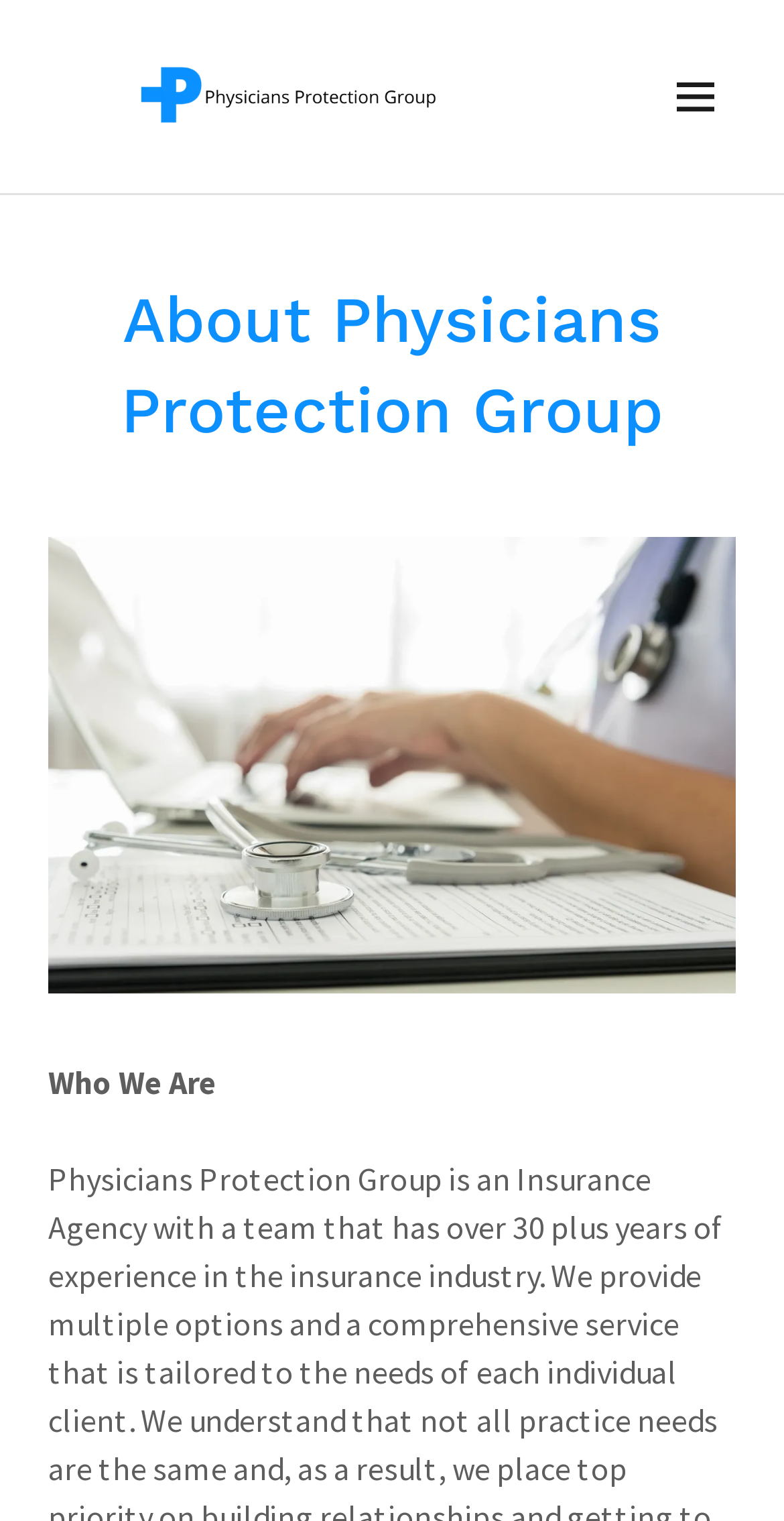Carefully observe the image and respond to the question with a detailed answer:
What is the name of the organization?

The name of the organization can be found in the link element with the text 'Physicians Protection Group' which is located at the top left of the webpage.